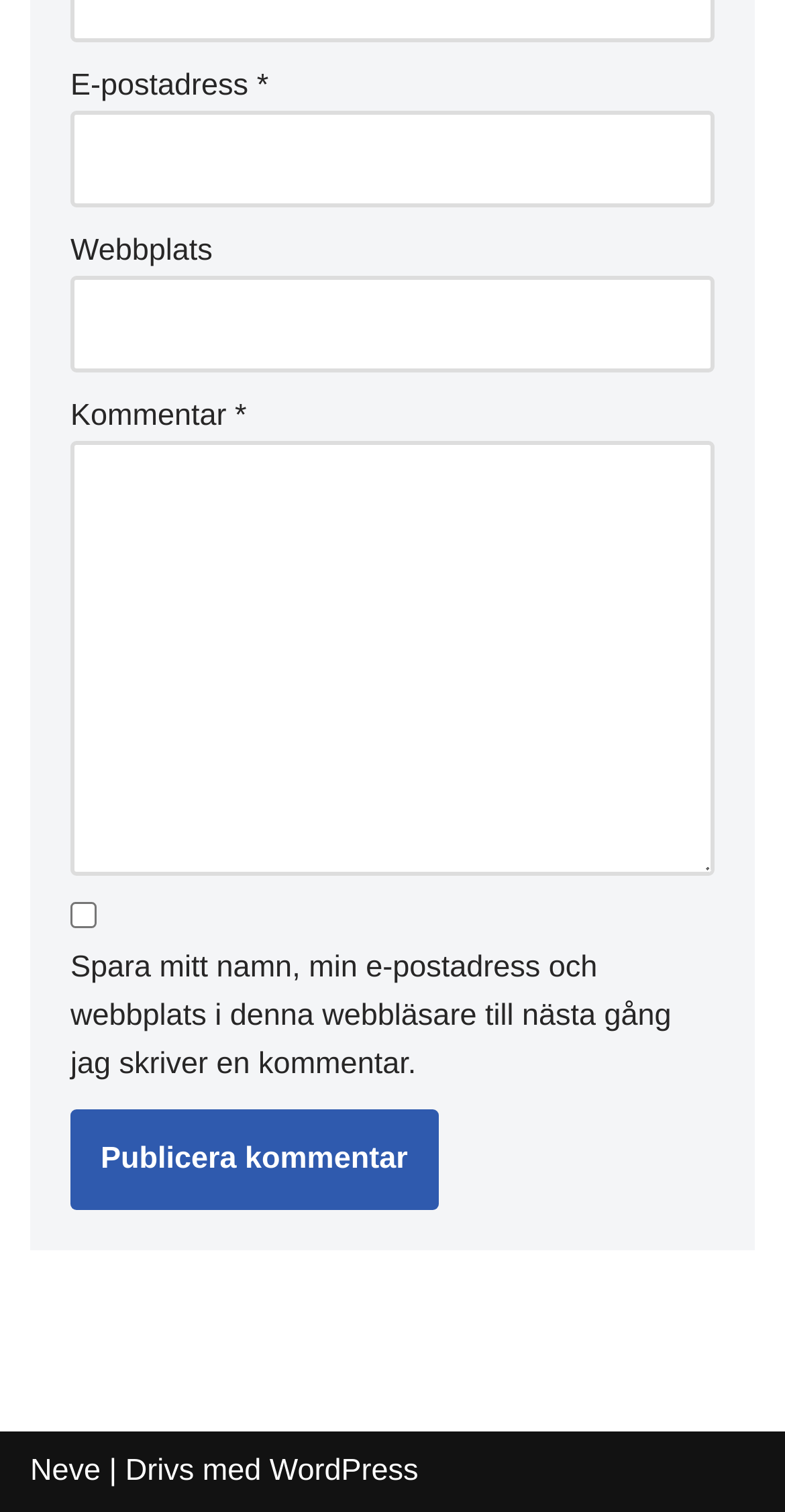Based on the element description "name="submit" value="Publicera kommentar"", predict the bounding box coordinates of the UI element.

[0.09, 0.733, 0.558, 0.8]